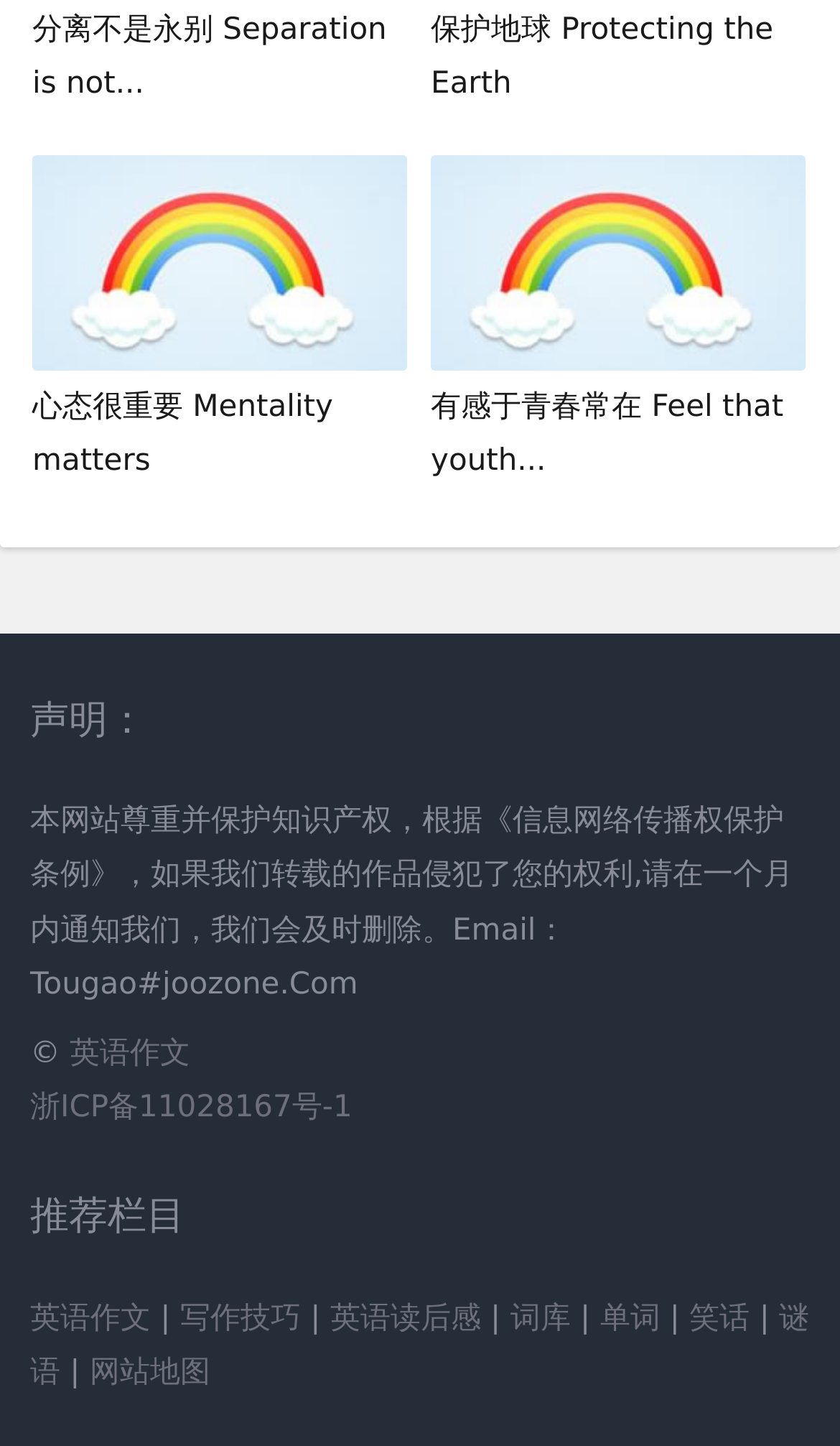What is the email address for reporting copyright infringement?
Please answer the question with as much detail and depth as you can.

The email address for reporting copyright infringement is 'Tougao#joozone.Com' which is mentioned in the declaration statement at the bottom of the webpage with a bounding box of [0.036, 0.556, 0.945, 0.693].